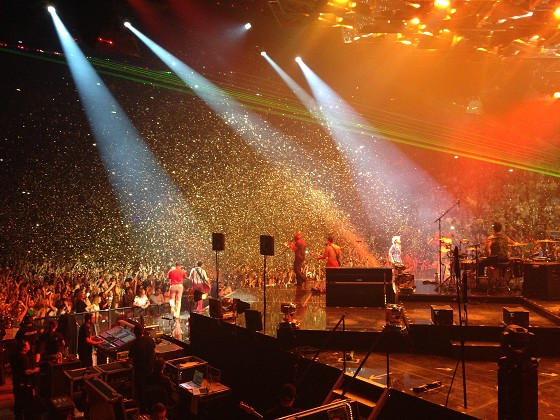Break down the image and describe every detail you can observe.

The image captures a vibrant scene from a Bruno Mars concert, showcasing an electrifying atmosphere filled with excitement and energy. On stage, Bruno Mars and his band perform amidst a dazzling display of lights and special effects, highlighted by colorful laser beams cutting through the air. Surrounding the stage, a packed audience is visibly captivated, with fans cheering and enjoying the performance as sparks of confetti rain down from above, adding to the festive ambiance. The moment reflects the thrill of live music and the spectacular experience of attending a high-energy concert in the heart of Montreal.